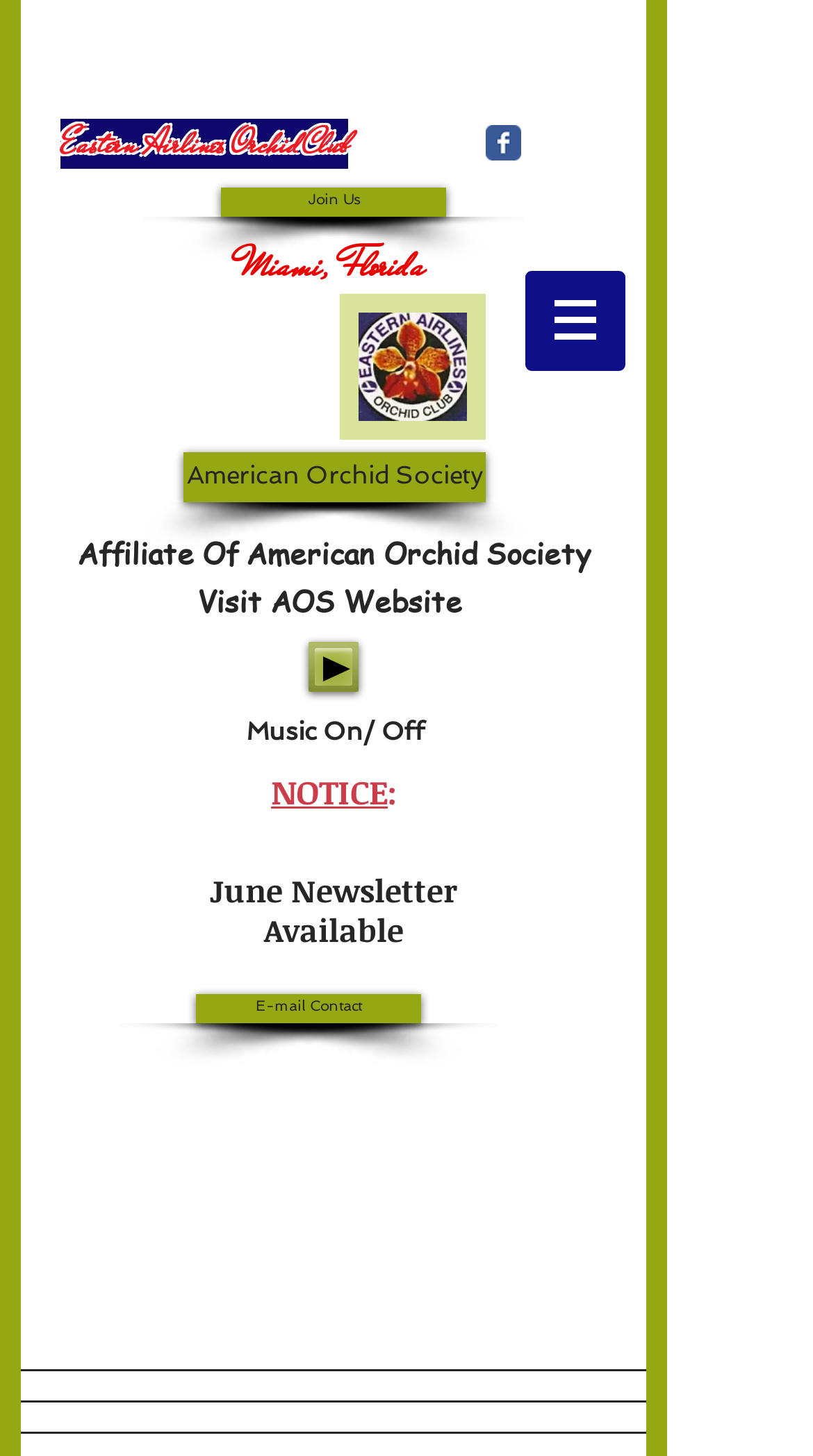What is the name of the affiliate organization?
From the screenshot, provide a brief answer in one word or phrase.

American Orchid Society